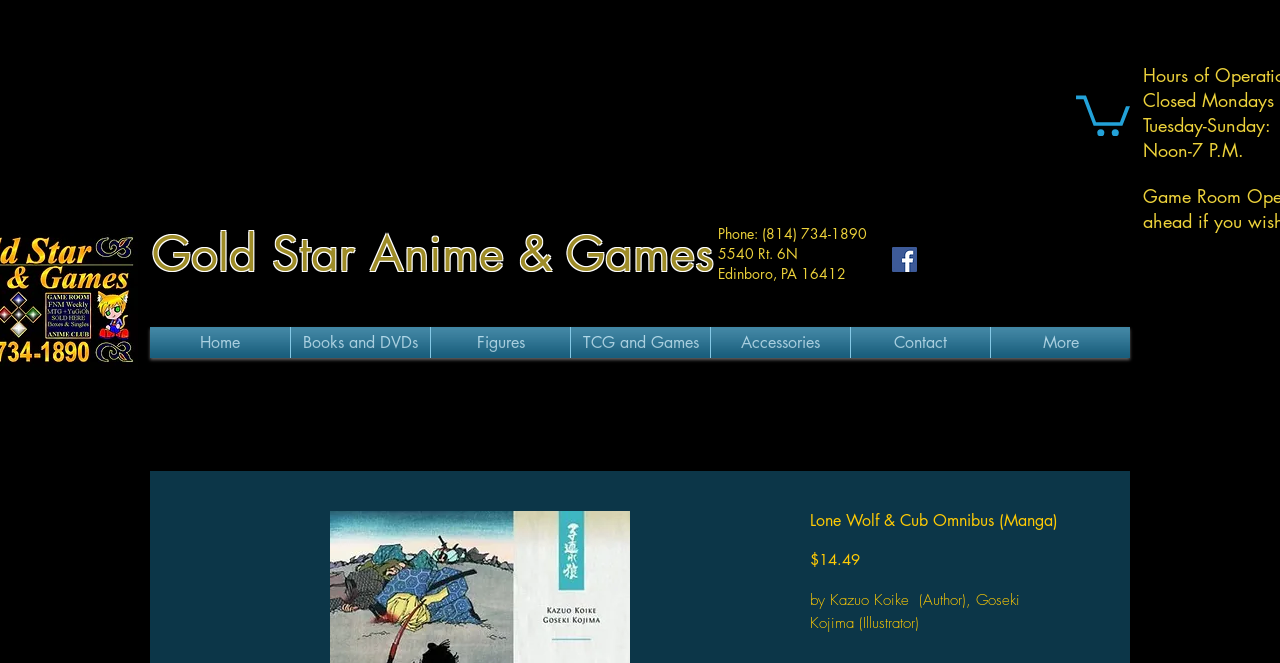Identify the bounding box for the UI element specified in this description: "TCG and Games". The coordinates must be four float numbers between 0 and 1, formatted as [left, top, right, bottom].

[0.446, 0.493, 0.555, 0.54]